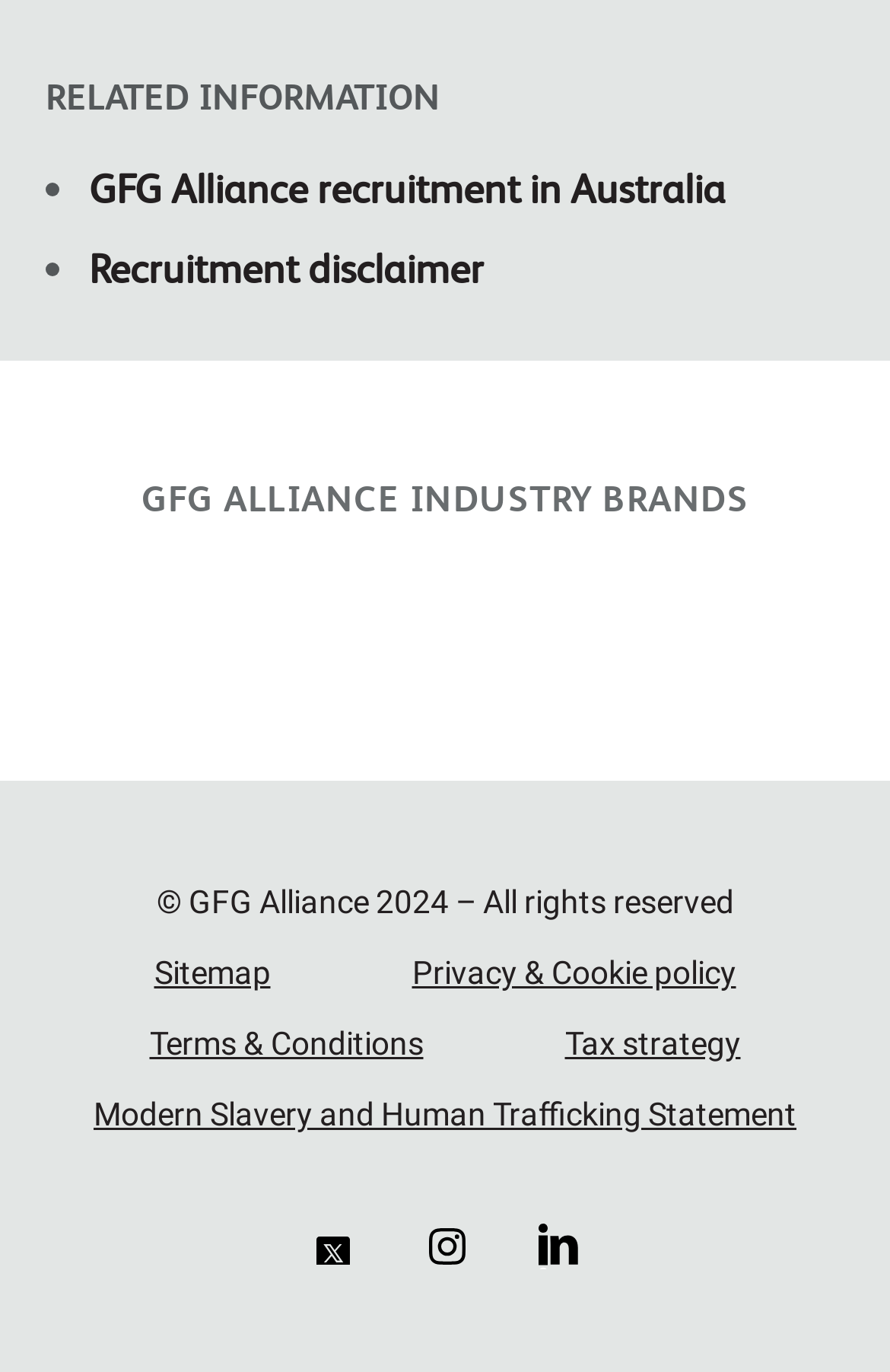Can you pinpoint the bounding box coordinates for the clickable element required for this instruction: "Explore GFG Alliance industry brands"? The coordinates should be four float numbers between 0 and 1, i.e., [left, top, right, bottom].

[0.051, 0.346, 0.949, 0.379]